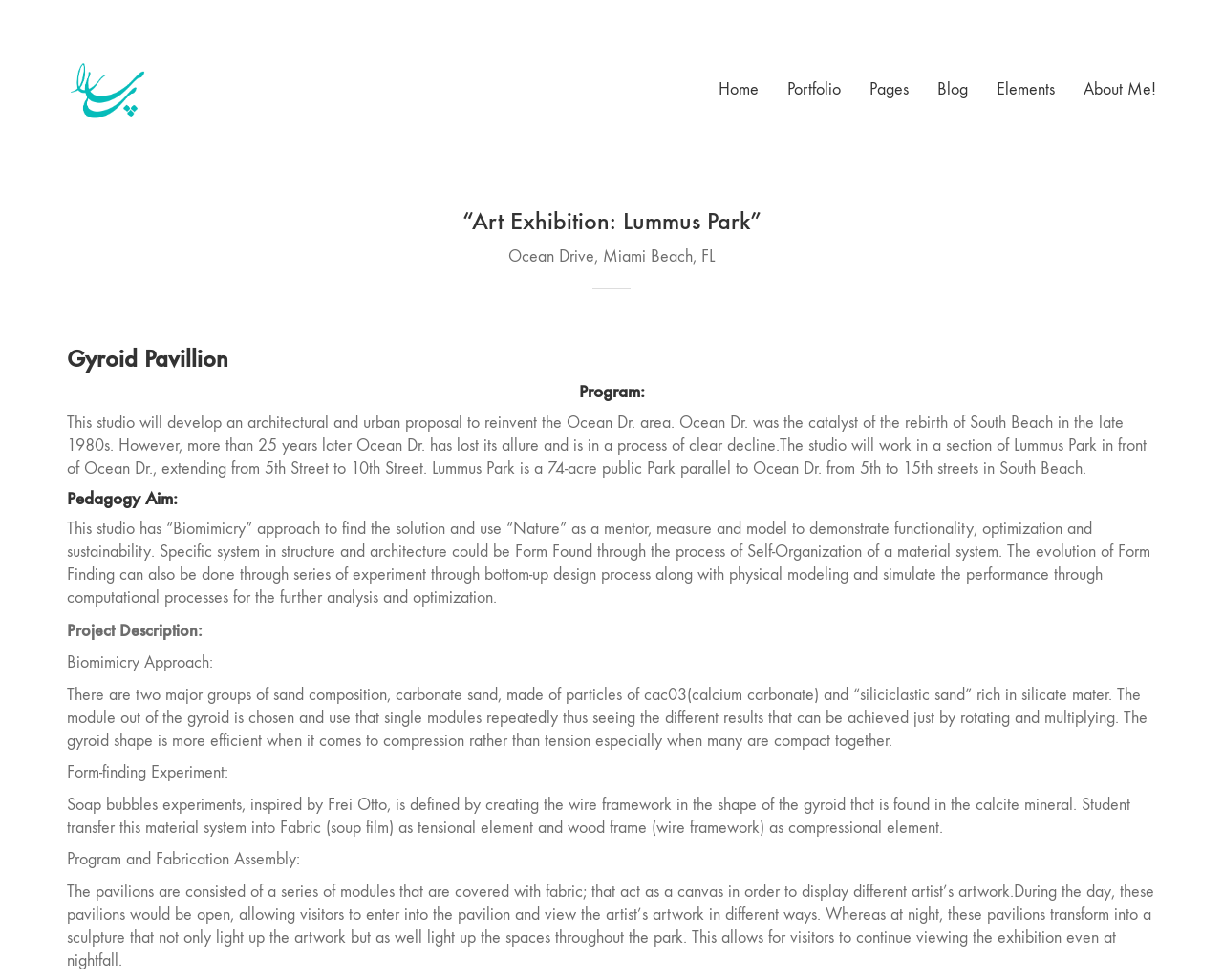Please locate the bounding box coordinates of the region I need to click to follow this instruction: "Click on the 'Page 2' button".

[0.055, 0.499, 0.945, 0.622]